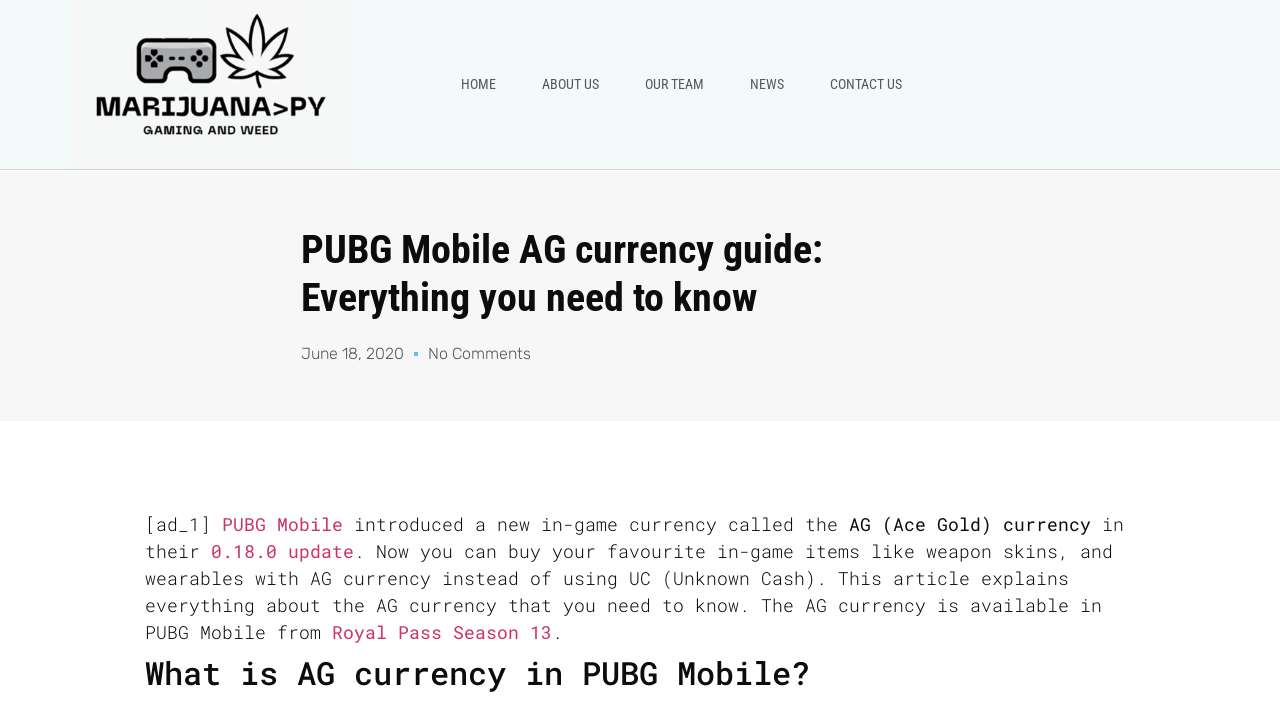Please identify the bounding box coordinates of the area that needs to be clicked to follow this instruction: "Click the Marijuana PY logo".

[0.055, 0.0, 0.277, 0.237]